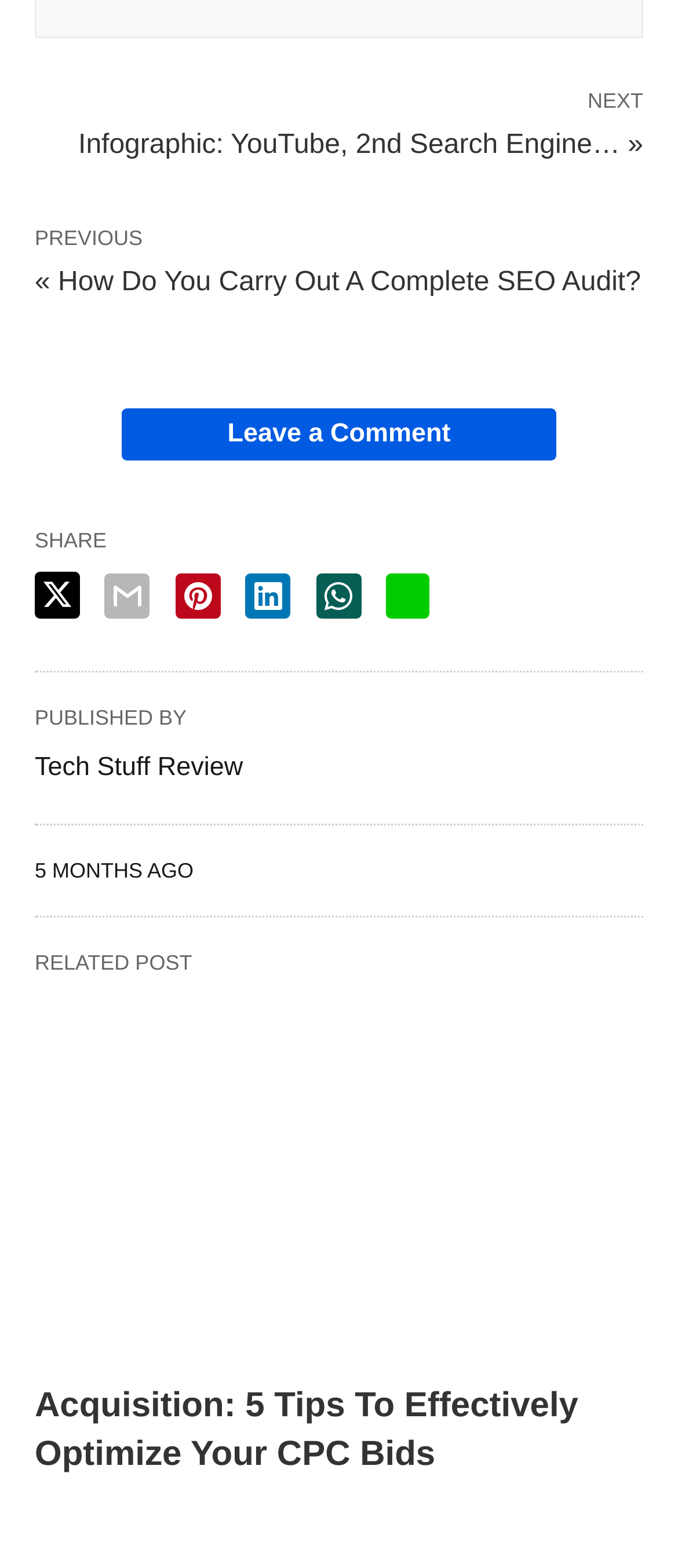Can you pinpoint the bounding box coordinates for the clickable element required for this instruction: "Click on the Leave a Comment link"? The coordinates should be four float numbers between 0 and 1, i.e., [left, top, right, bottom].

[0.179, 0.261, 0.821, 0.294]